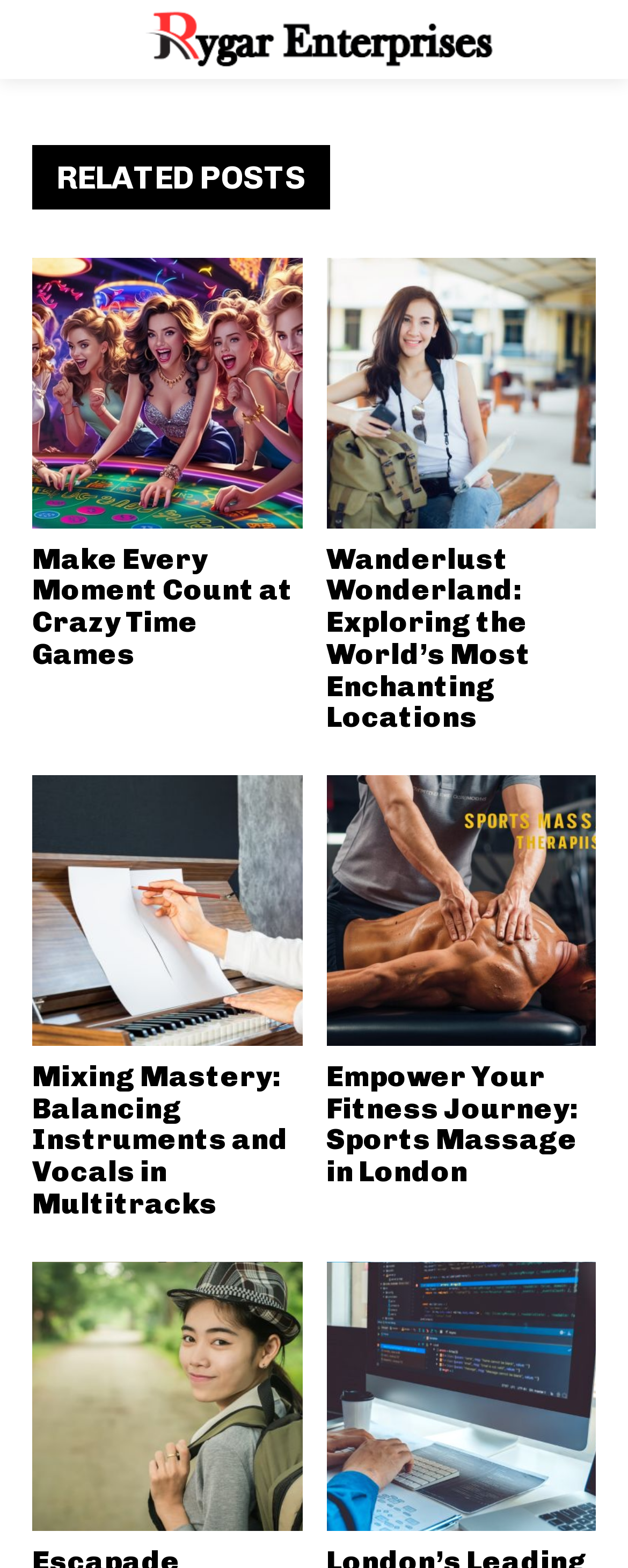Can you show the bounding box coordinates of the region to click on to complete the task described in the instruction: "Discover 'Empower Your Fitness Journey: Sports Massage in London'"?

[0.519, 0.677, 0.949, 0.758]